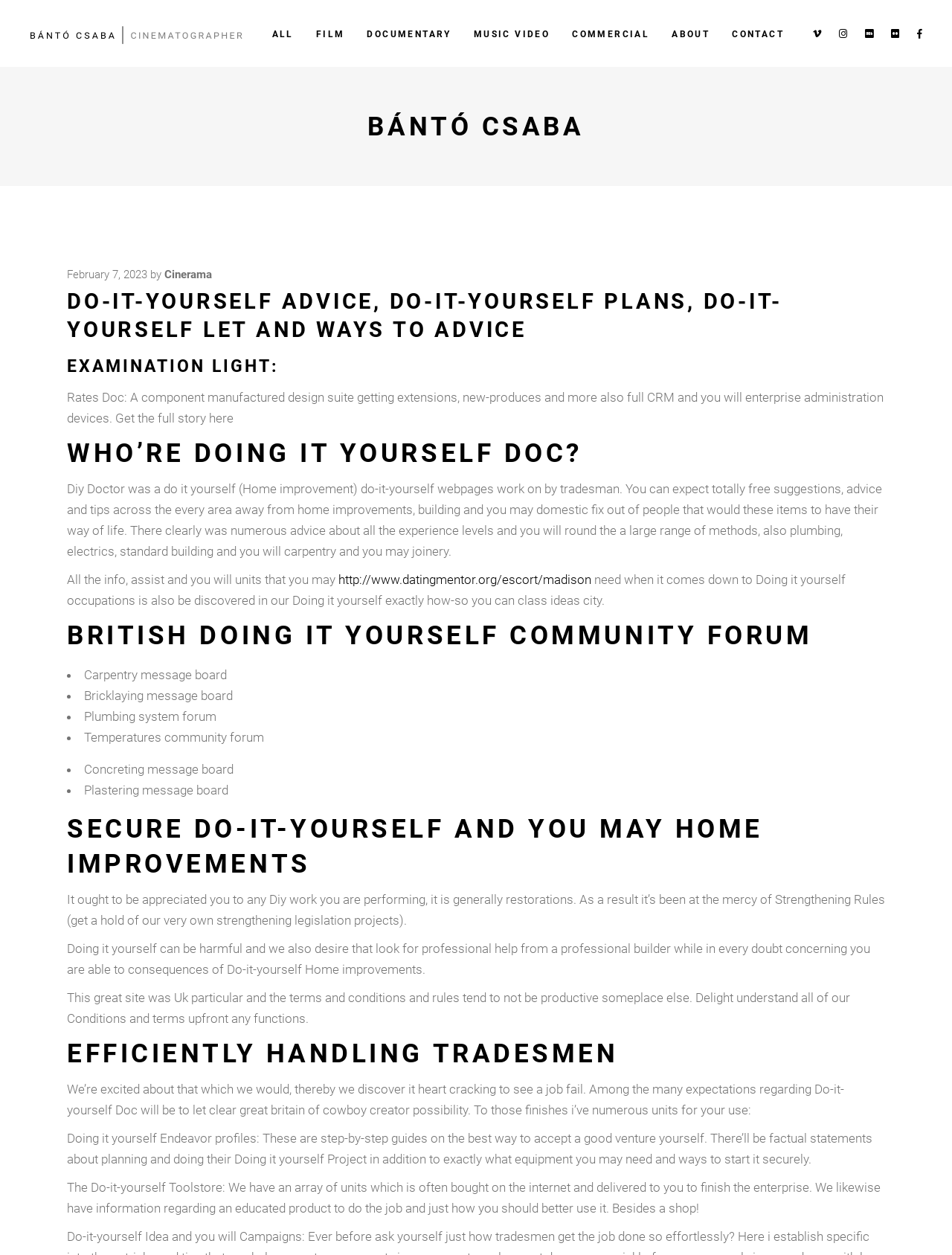Use a single word or phrase to answer this question: 
What is the topic of the 'WHO'RE DOING IT YOURSELF DOC?' section?

Diy Doctor